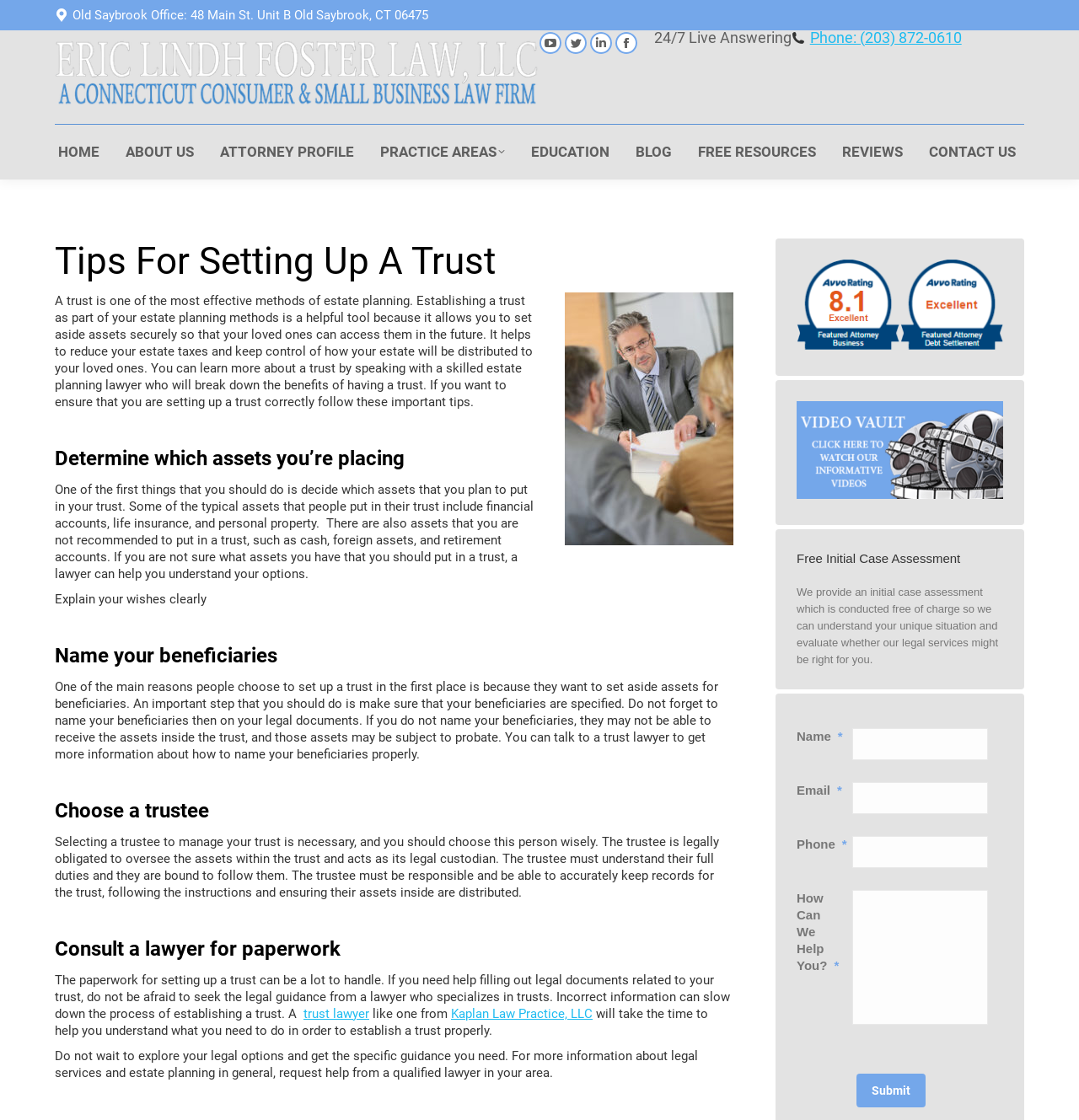Please identify the bounding box coordinates of the clickable region that I should interact with to perform the following instruction: "Call the phone number". The coordinates should be expressed as four float numbers between 0 and 1, i.e., [left, top, right, bottom].

[0.751, 0.027, 0.891, 0.04]